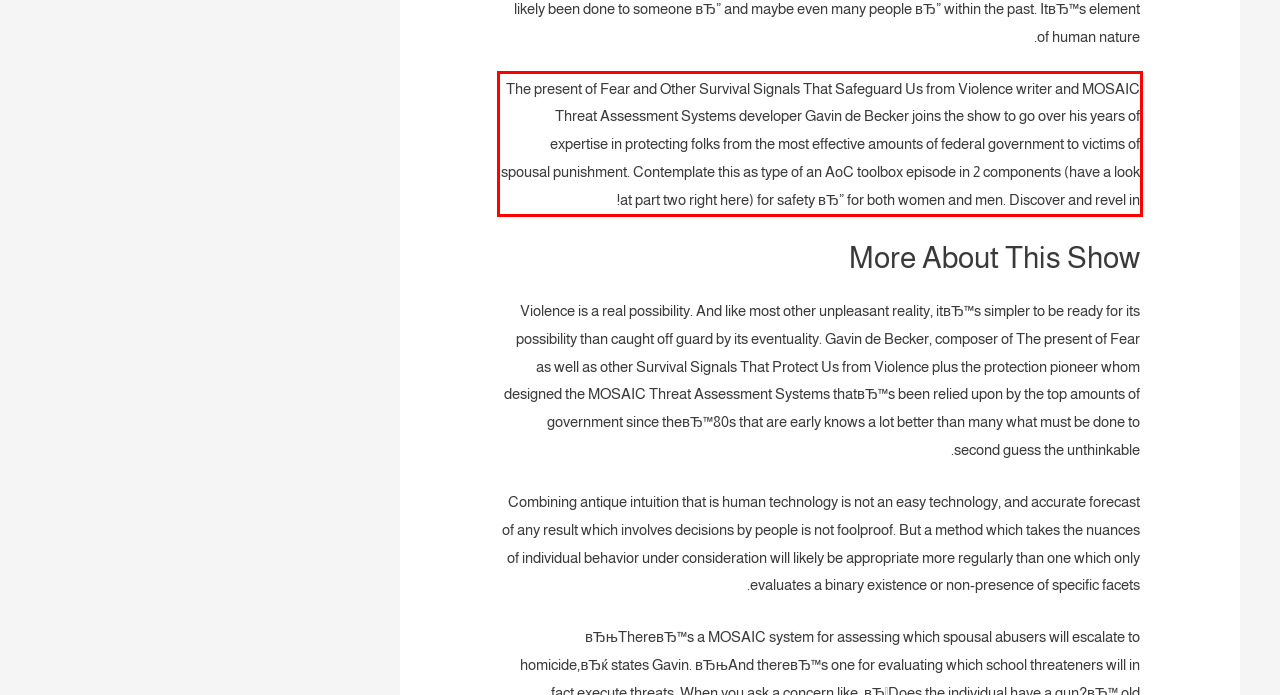Given a screenshot of a webpage with a red bounding box, please identify and retrieve the text inside the red rectangle.

The present of Fear and Other Survival Signals That Safeguard Us from Violence writer and MOSAIC Threat Assessment Systems developer Gavin de Becker joins the show to go over his years of expertise in protecting folks from the most effective amounts of federal government to victims of spousal punishment. Contemplate this as type of an AoC toolbox episode in 2 components (have a look at part two right here) for safety вЂ” for both women and men. Discover and revel in!